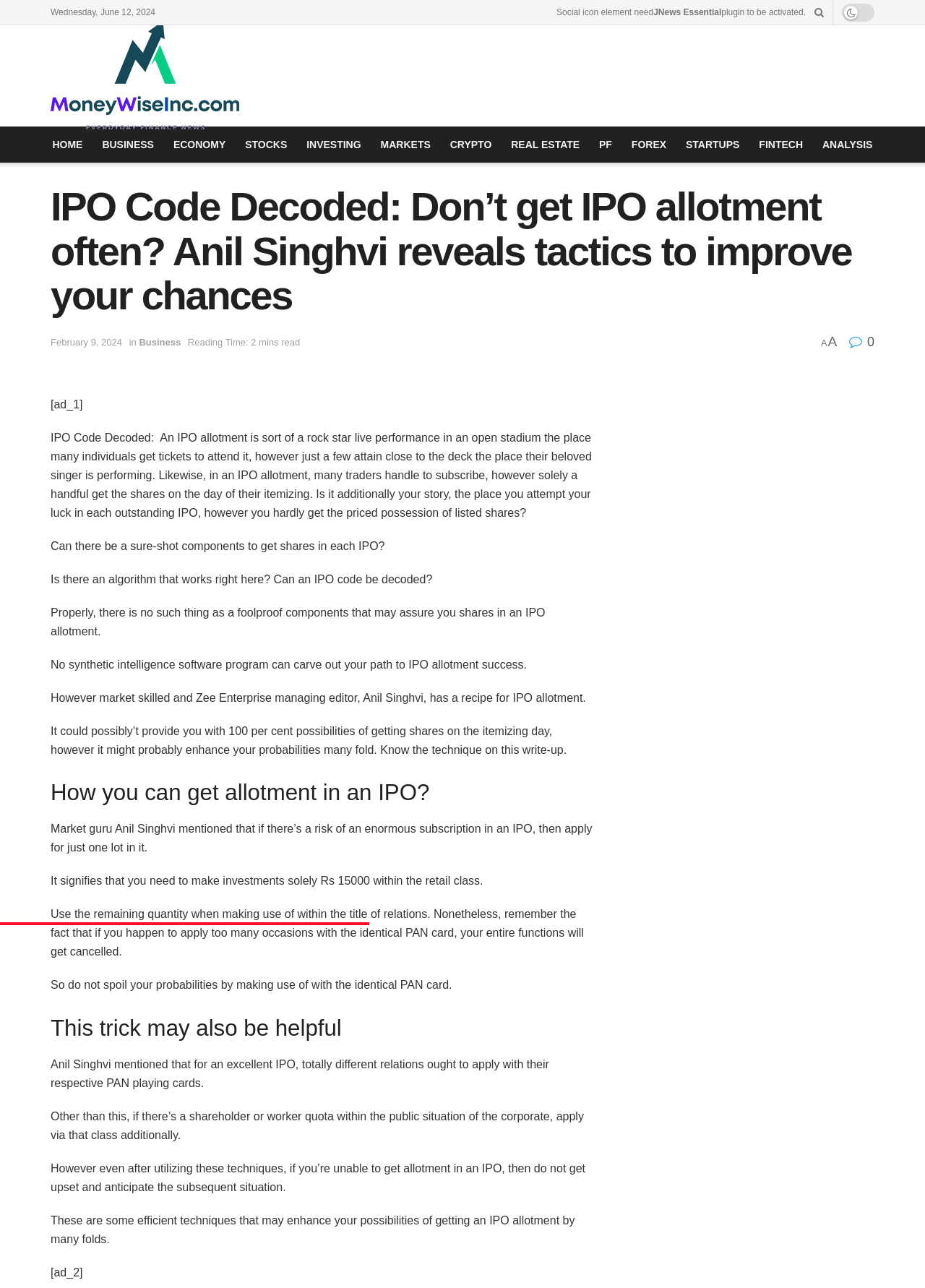What is the recommended investment amount in the retail class?
Could you please answer the question thoroughly and with as much detail as possible?

I found the recommended investment amount by reading the article, which suggests that 'you need to invest only Rs 15000 in the retail class' as a strategy for getting IPO allotment.